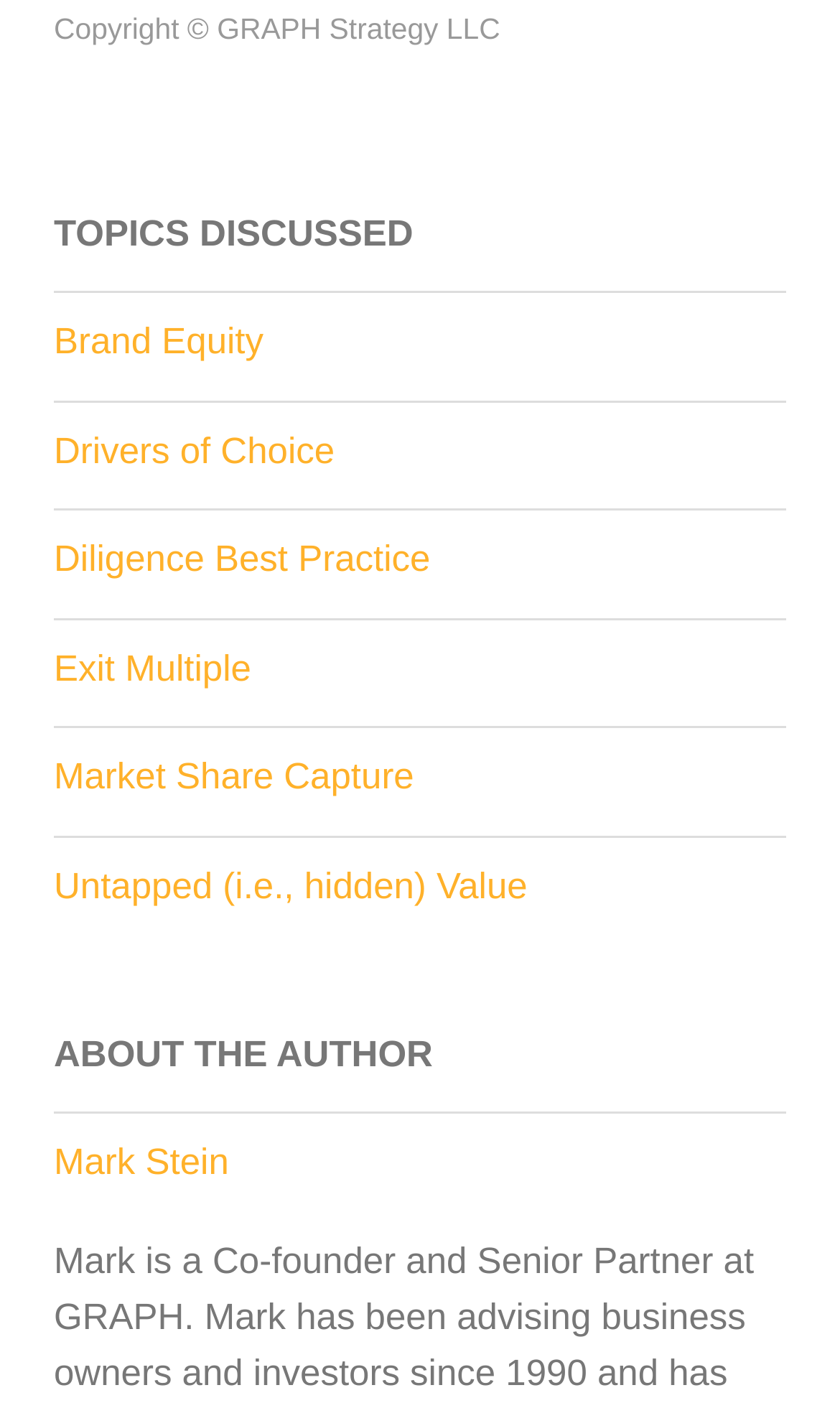Use a single word or phrase to answer the question: 
How many topics are discussed?

7